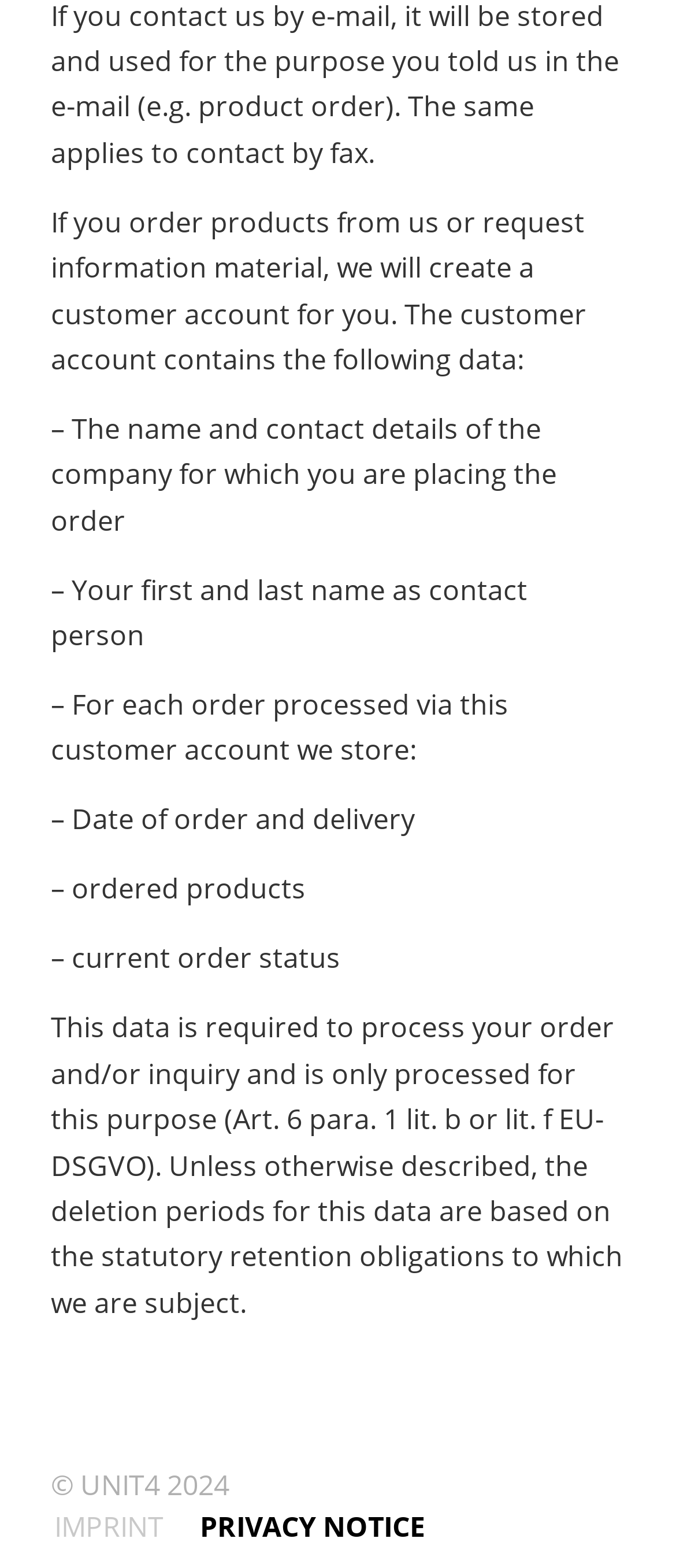What is the purpose of processing customer data?
Please interpret the details in the image and answer the question thoroughly.

The webpage states that the customer data is required to process the order and/or inquiry, and is only processed for this purpose, as per Article 6, paragraph 1, lit. b or lit. f EU-DSGVO.